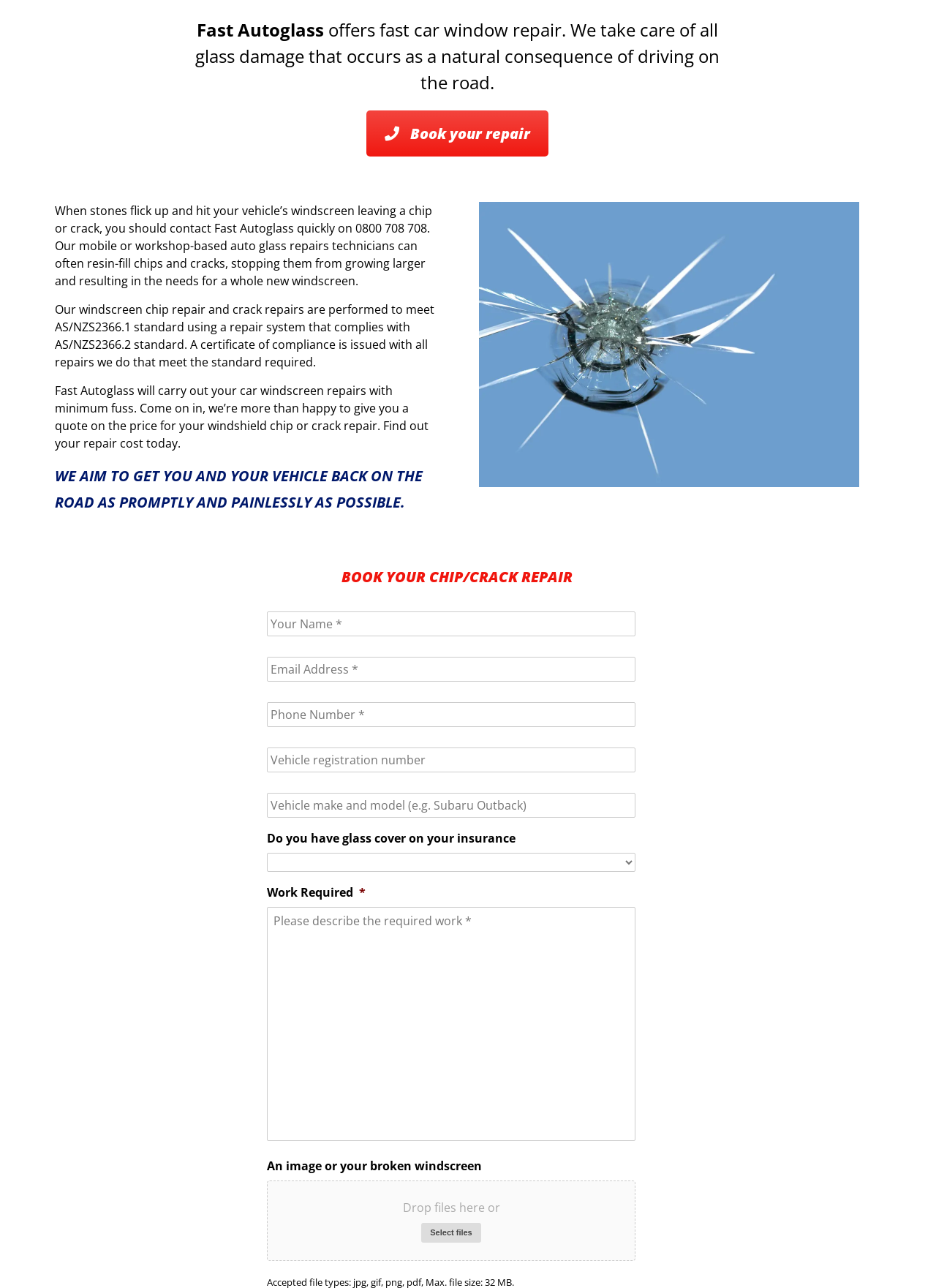Given the description 0800 708 708, predict the bounding box coordinates of the UI element. Ensure the coordinates are in the format (top-left x, top-left y, bottom-right x, bottom-right y) and all values are between 0 and 1.

[0.38, 0.171, 0.456, 0.183]